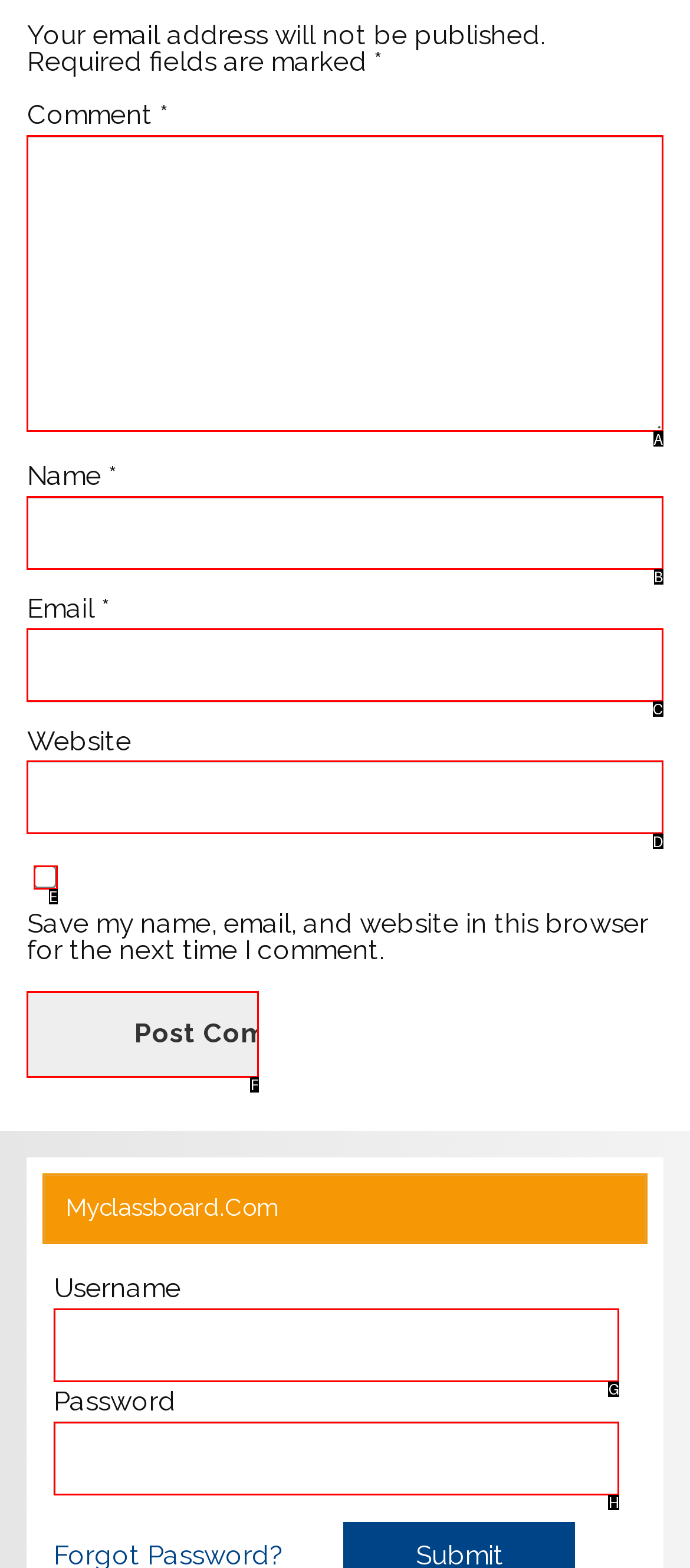To perform the task "Check the save my name checkbox", which UI element's letter should you select? Provide the letter directly.

E